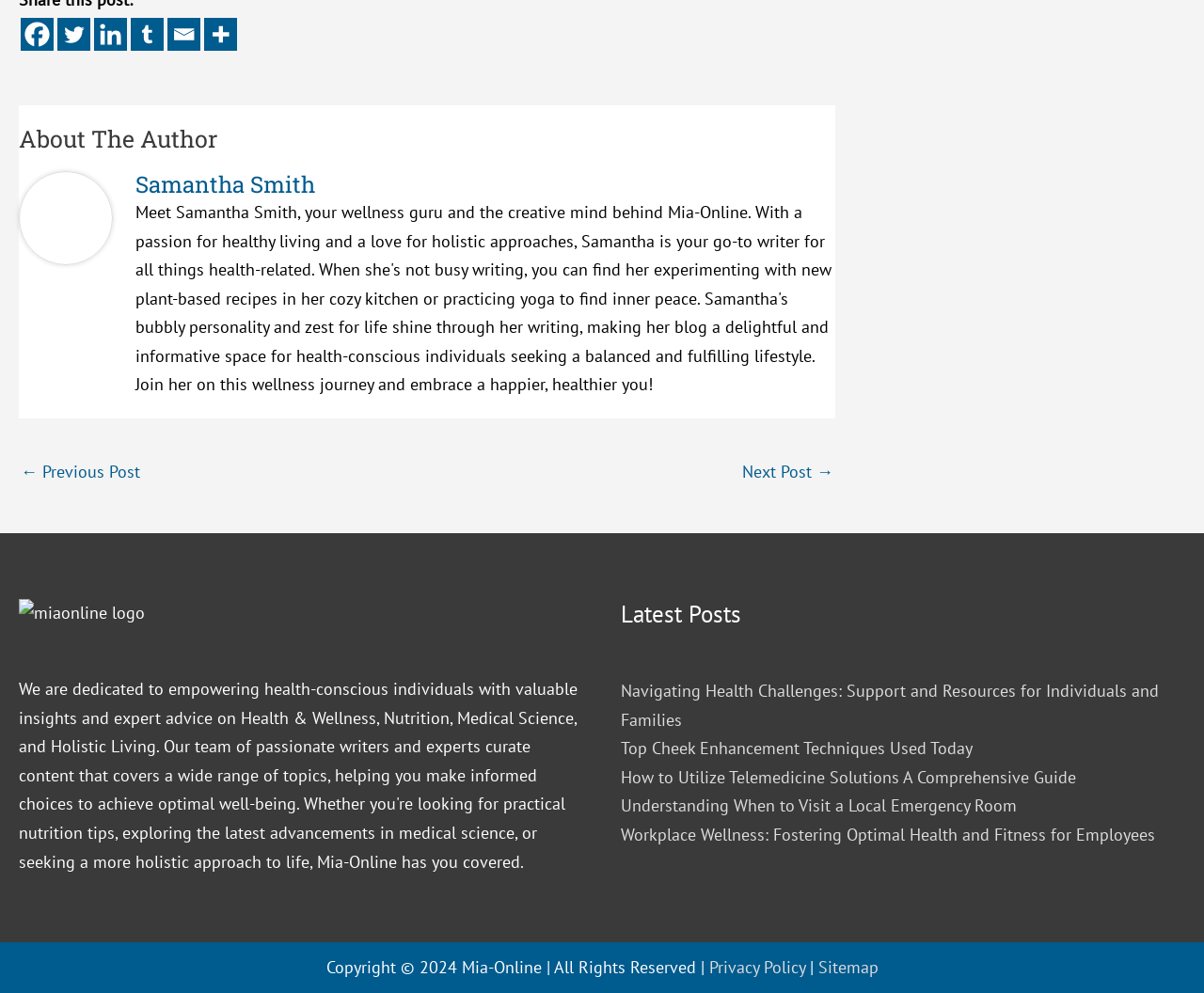Find the bounding box coordinates for the element that must be clicked to complete the instruction: "Check the privacy policy". The coordinates should be four float numbers between 0 and 1, indicated as [left, top, right, bottom].

[0.589, 0.963, 0.668, 0.985]